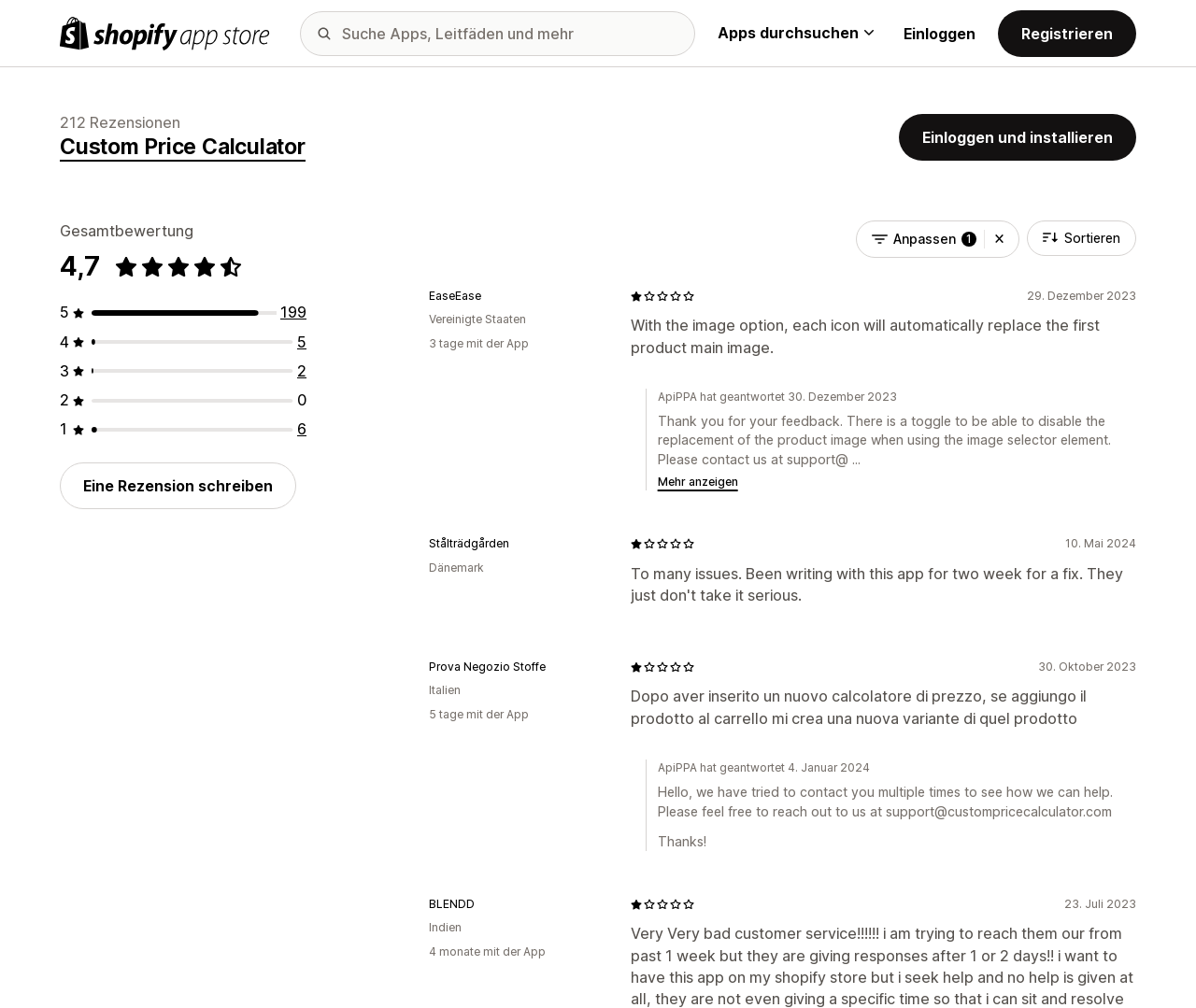Find the bounding box coordinates for the area that should be clicked to accomplish the instruction: "Write a review".

[0.05, 0.459, 0.248, 0.505]